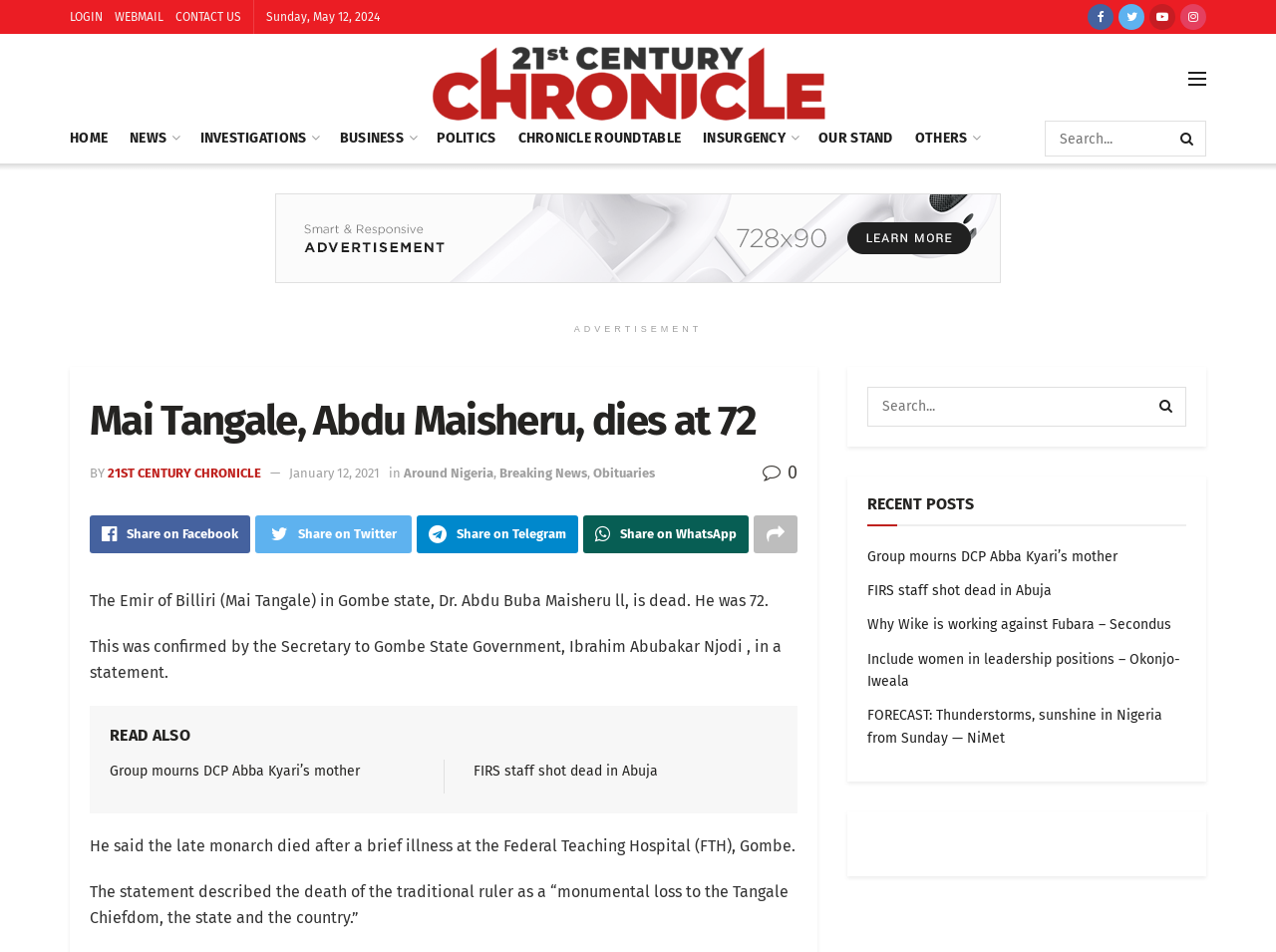Show the bounding box coordinates of the element that should be clicked to complete the task: "Click on the LOGIN link".

[0.055, 0.0, 0.08, 0.036]